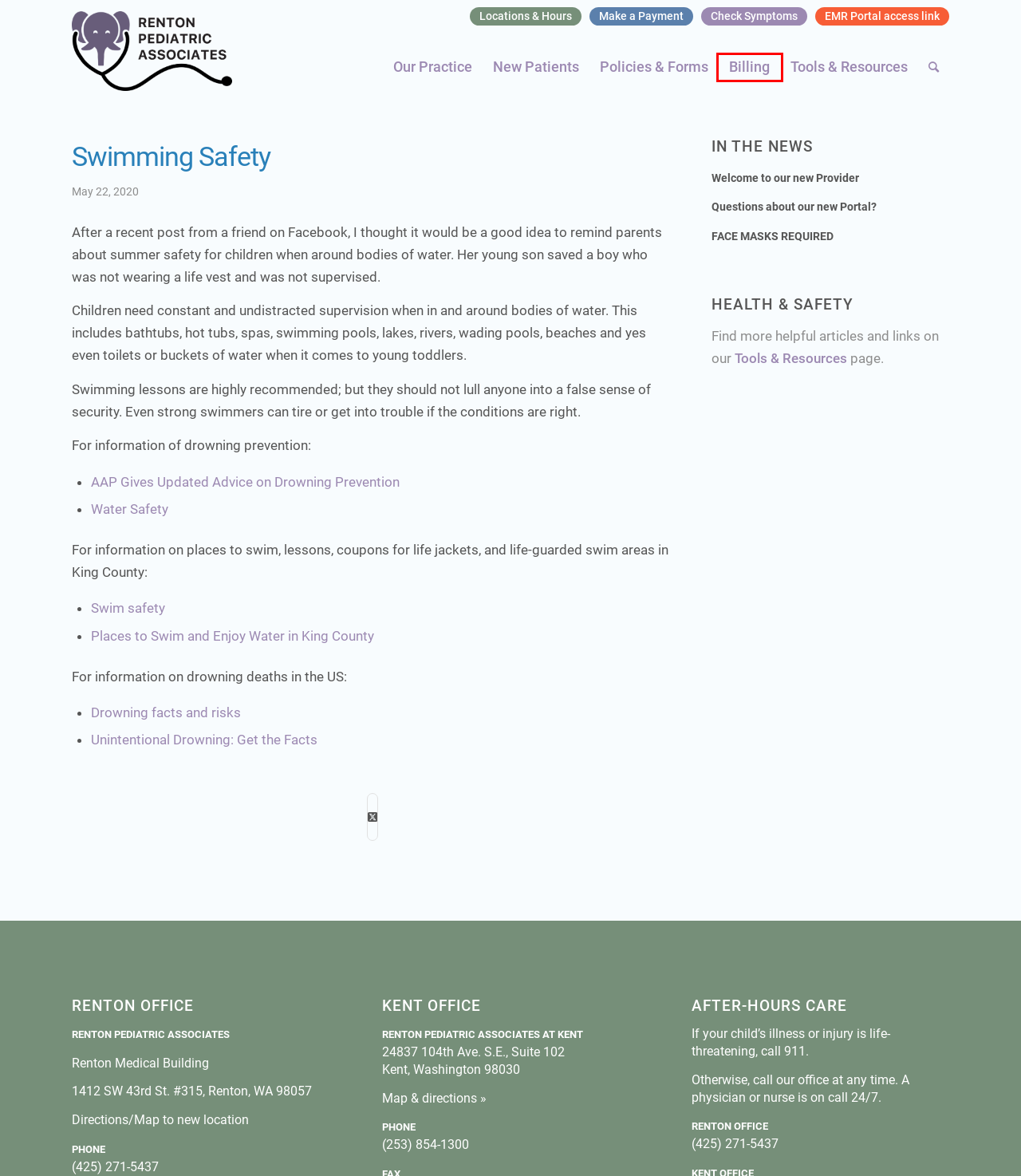Consider the screenshot of a webpage with a red bounding box and select the webpage description that best describes the new page that appears after clicking the element inside the red box. Here are the candidates:
A. Questions about our new Portal? | Renton Pediatric Associates
B. Tools & Resources | Renton Pediatric Associates
C. New Patients & Newborns | Renton Pediatric Associates
D. Error | AAP
E. Our Practice | Renton Pediatric Associates
F. Billing & Insurance | Renton Pediatric Associates
G. Welcome to our new Provider | Renton Pediatric Associates
H. Office Policies & Forms | Renton Pediatric Associates

F